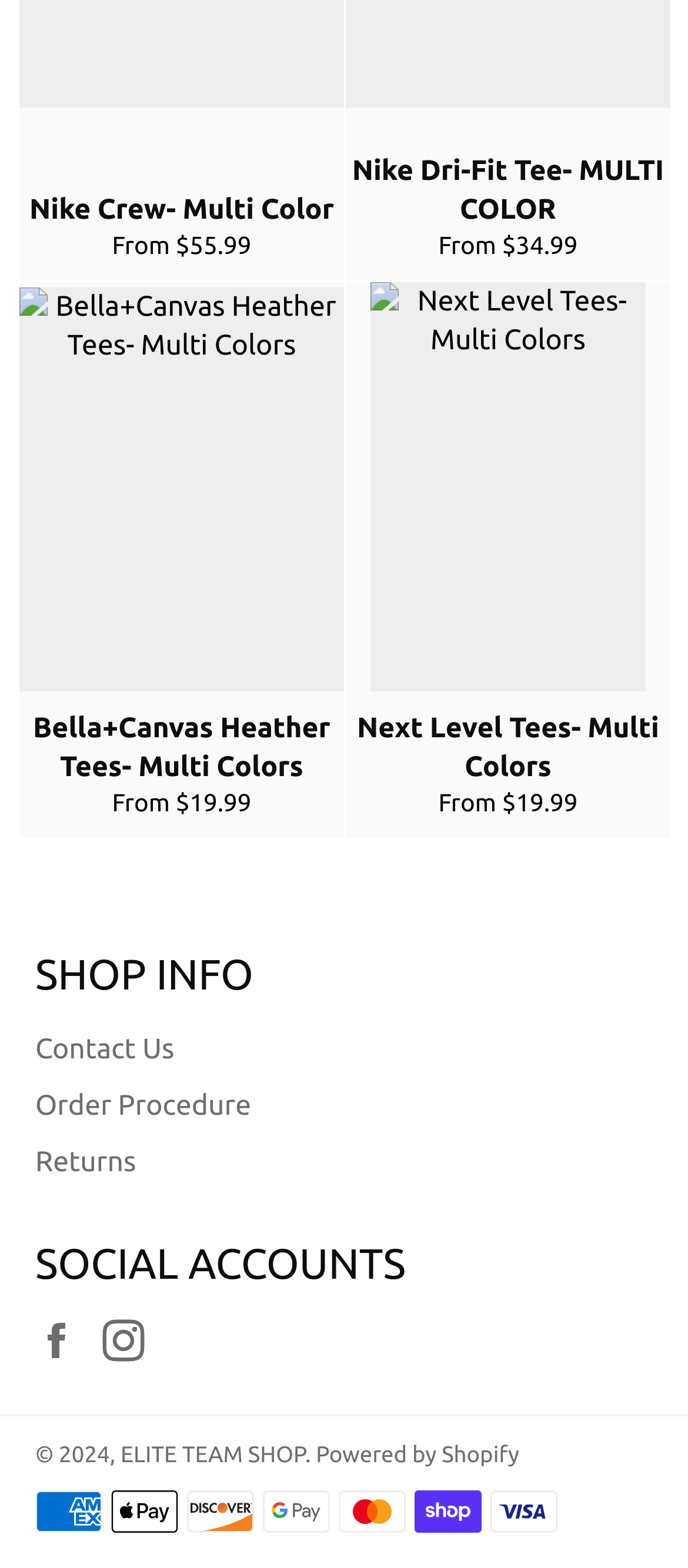Determine the bounding box coordinates for the UI element matching this description: "Order Procedure".

[0.051, 0.695, 0.365, 0.715]